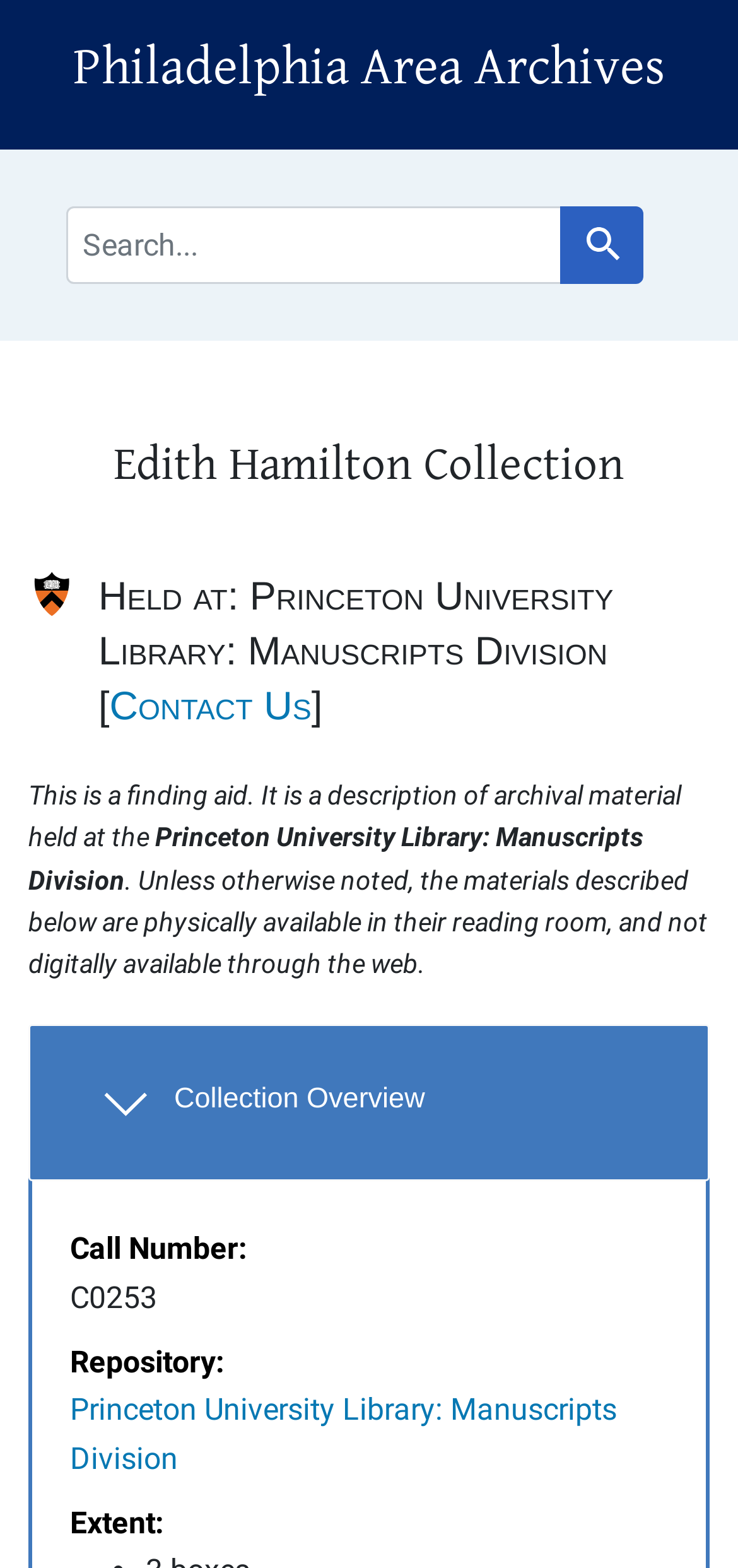Please specify the bounding box coordinates in the format (top-left x, top-left y, bottom-right x, bottom-right y), with all values as floating point numbers between 0 and 1. Identify the bounding box of the UI element described by: 3 years ago

None